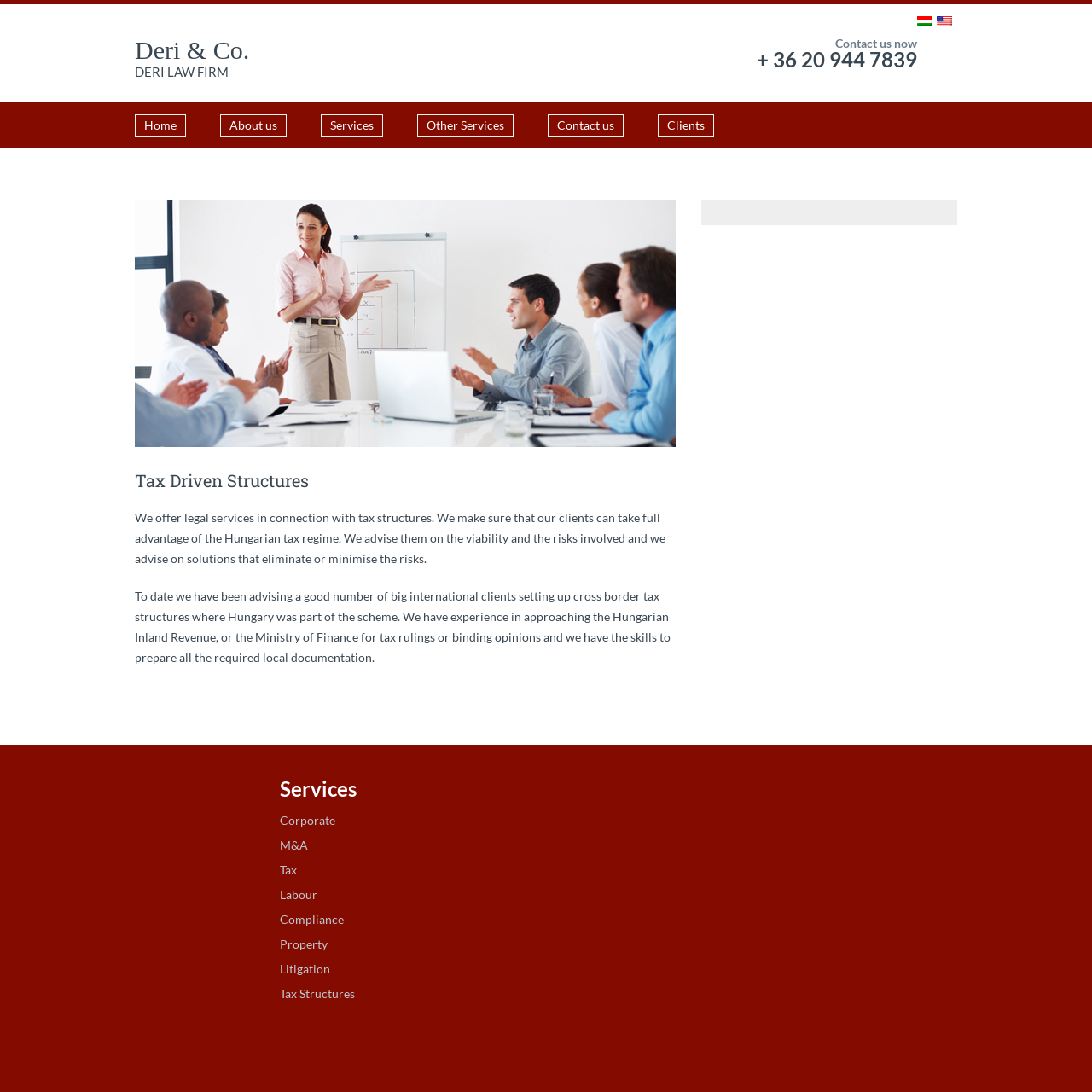Identify the bounding box coordinates of the region that needs to be clicked to carry out this instruction: "Click the Submit button". Provide these coordinates as four float numbers ranging from 0 to 1, i.e., [left, top, right, bottom].

None